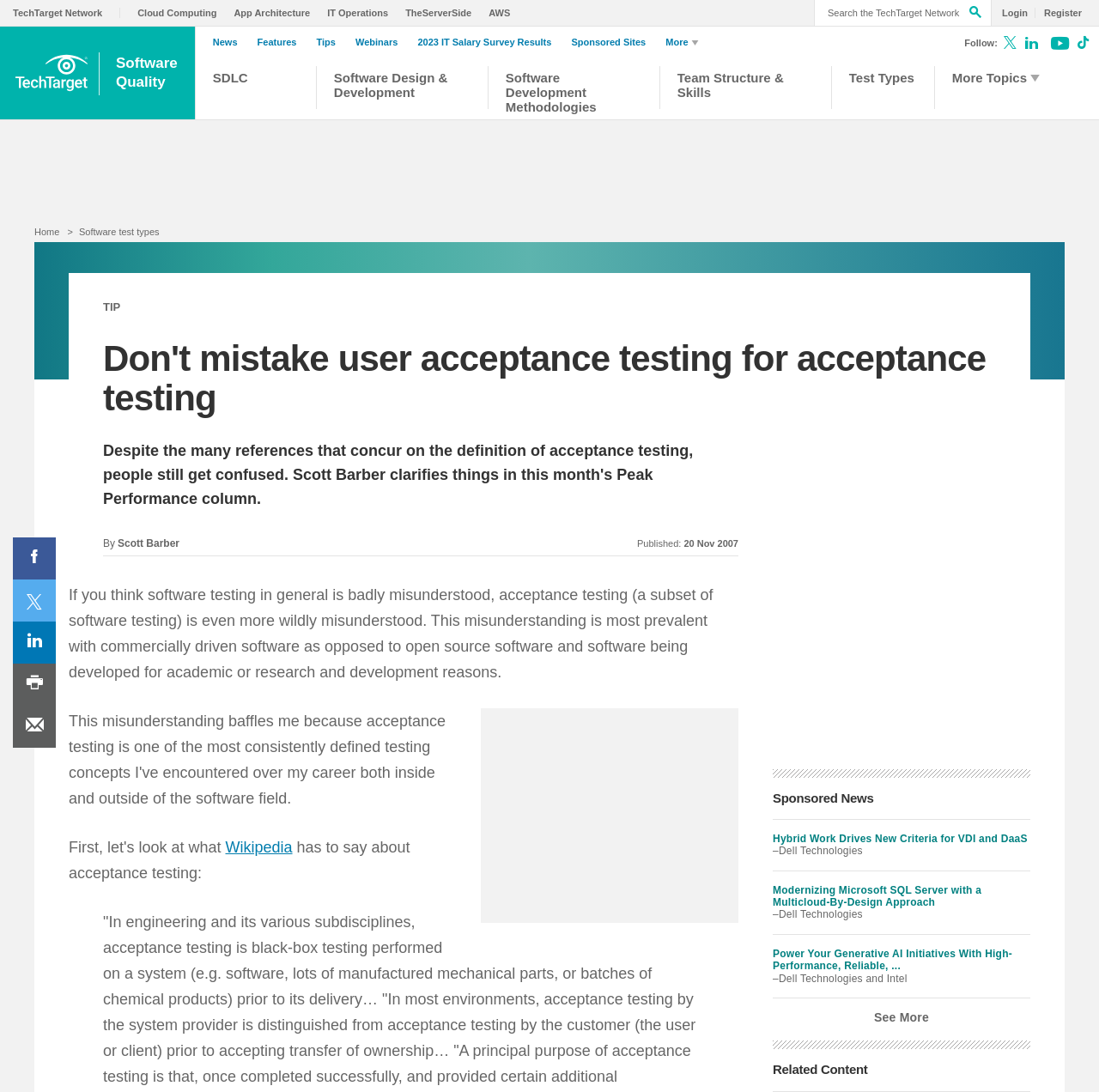What is the name of the column in which the article is published?
Look at the image and respond to the question as thoroughly as possible.

The name of the column in which the article is published can be determined by reading the subheading of the webpage, which mentions 'this month's Peak Performance column'. This indicates that the article is published in the Peak Performance column.